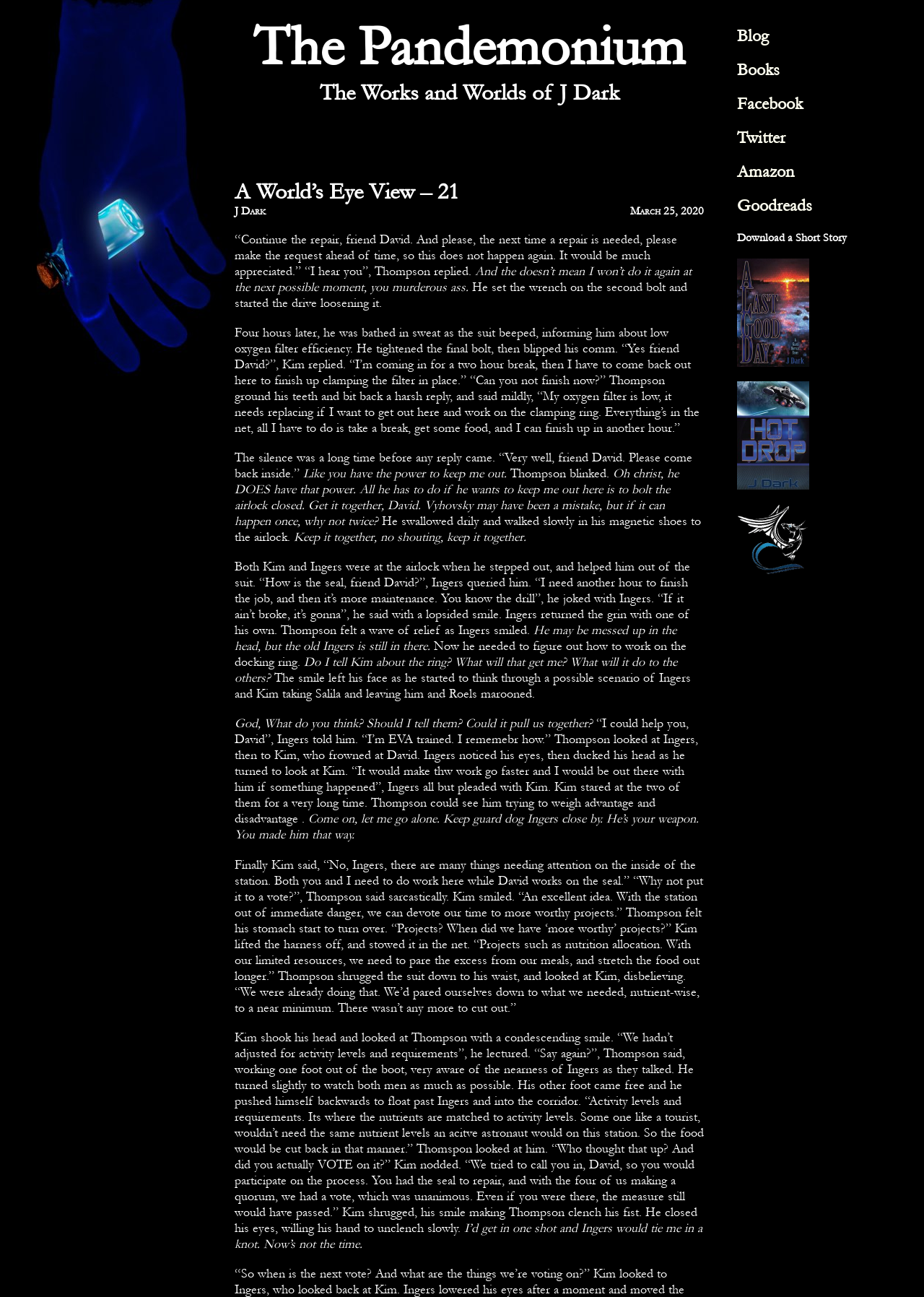Please identify the bounding box coordinates of the element I should click to complete this instruction: 'Click the 'A Last Good Day (A Glass Bottles Story)' link'. The coordinates should be given as four float numbers between 0 and 1, like this: [left, top, right, bottom].

[0.798, 0.2, 0.993, 0.283]